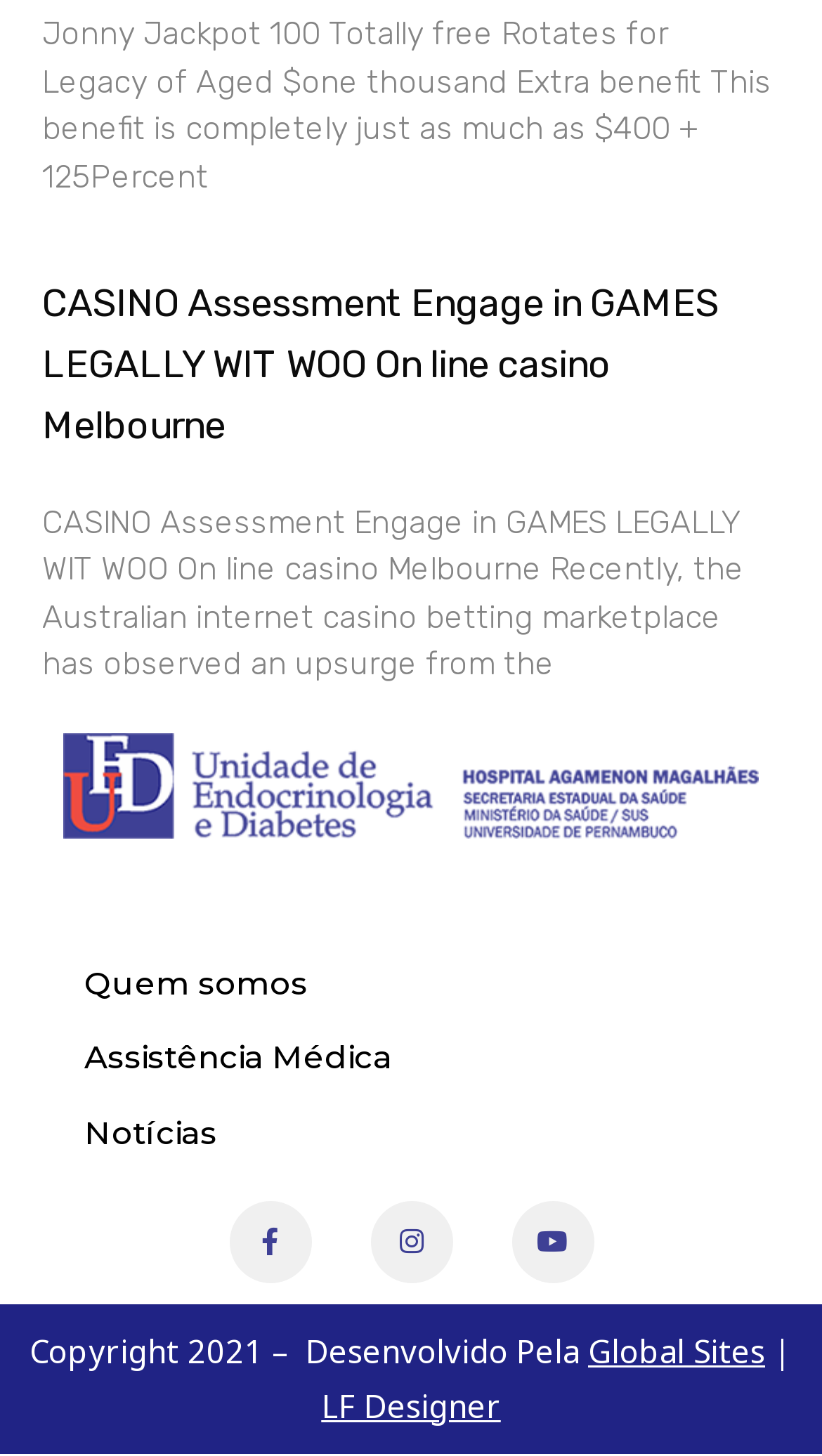What is the name of the casino being reviewed?
Look at the screenshot and give a one-word or phrase answer.

WOO On line casino Melbourne